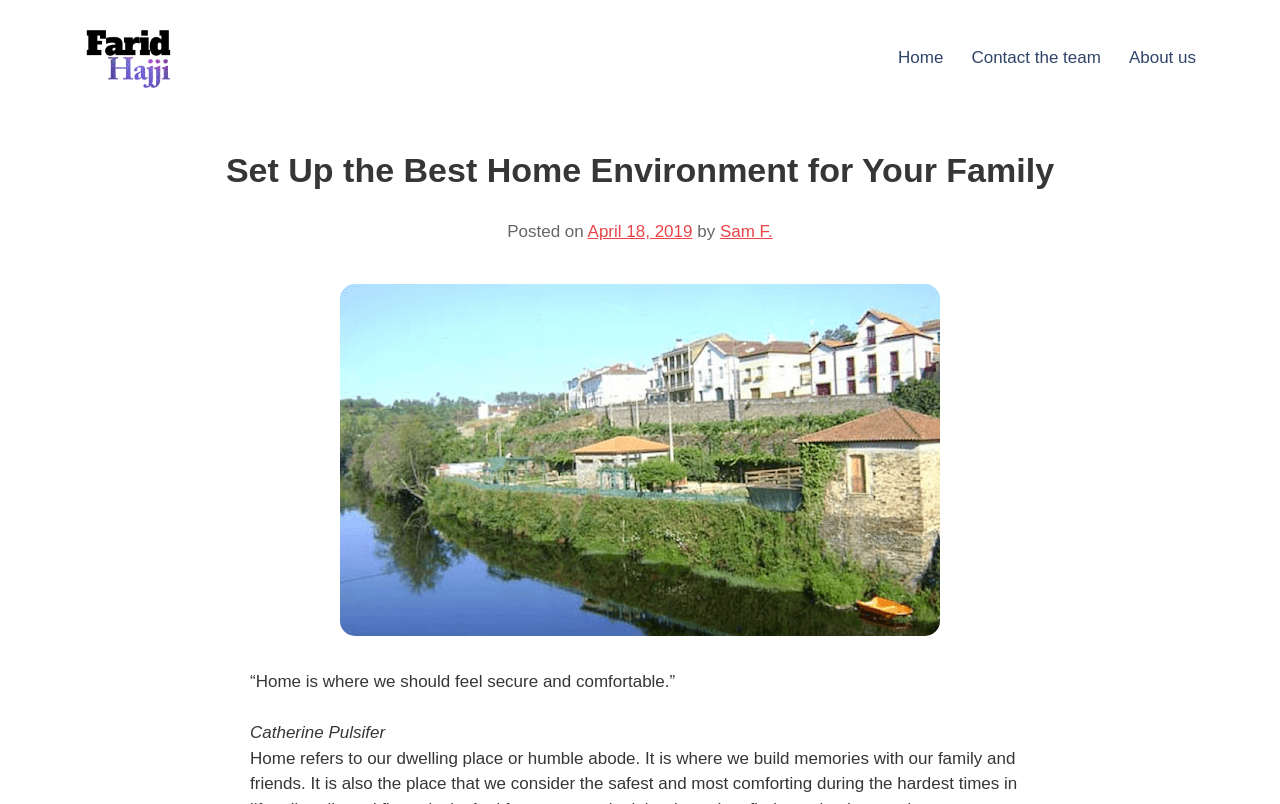Examine the image carefully and respond to the question with a detailed answer: 
What is the date of the post?

The date of the post is April 18, 2019, which is mentioned in the text 'Posted on April 18, 2019'.